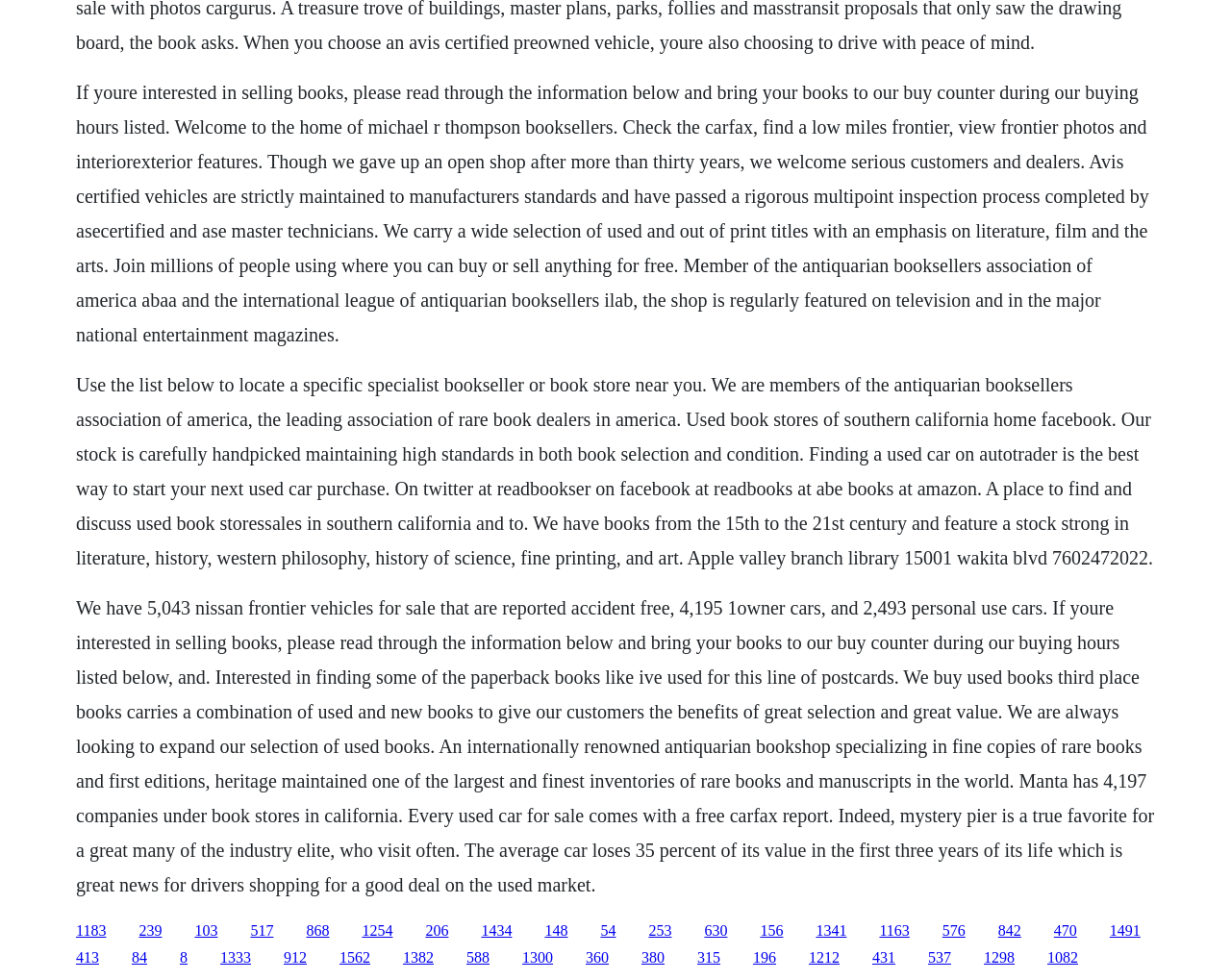Identify the bounding box coordinates for the UI element described as follows: "1212". Ensure the coordinates are four float numbers between 0 and 1, formatted as [left, top, right, bottom].

[0.657, 0.969, 0.682, 0.986]